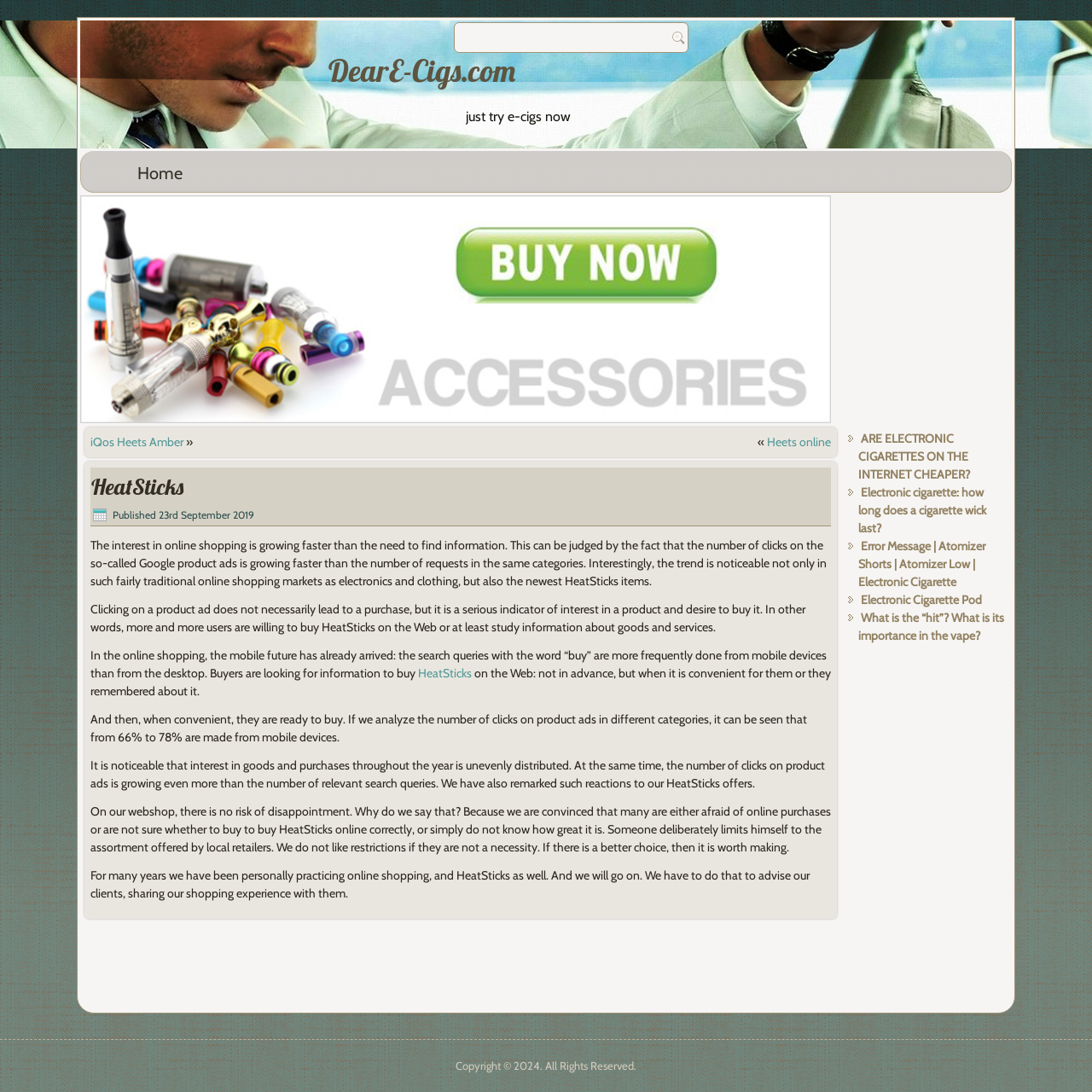Determine the bounding box coordinates of the element's region needed to click to follow the instruction: "click on the link to learn about Electronic Cigarette Pod". Provide these coordinates as four float numbers between 0 and 1, formatted as [left, top, right, bottom].

[0.788, 0.542, 0.899, 0.556]